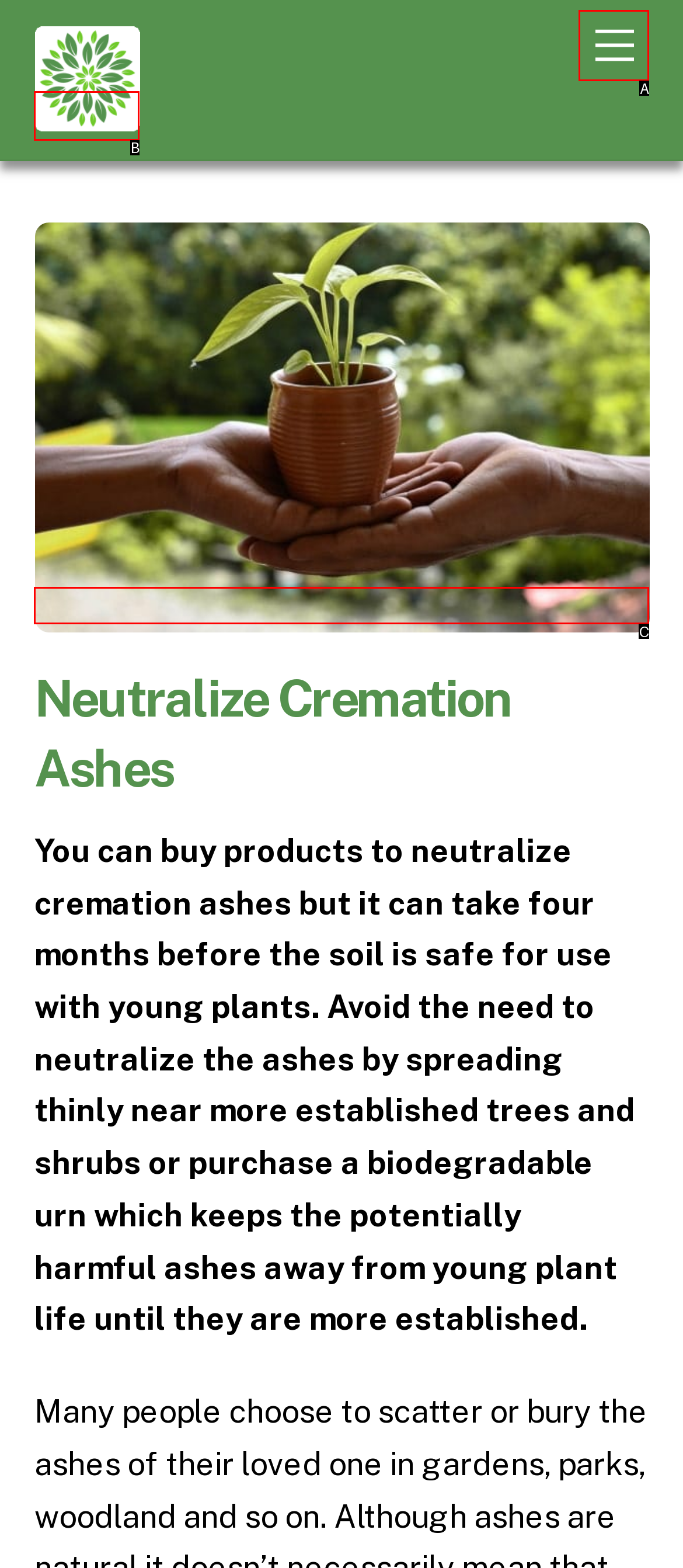Given the description: title="Simple Cremations", determine the corresponding lettered UI element.
Answer with the letter of the selected option.

B